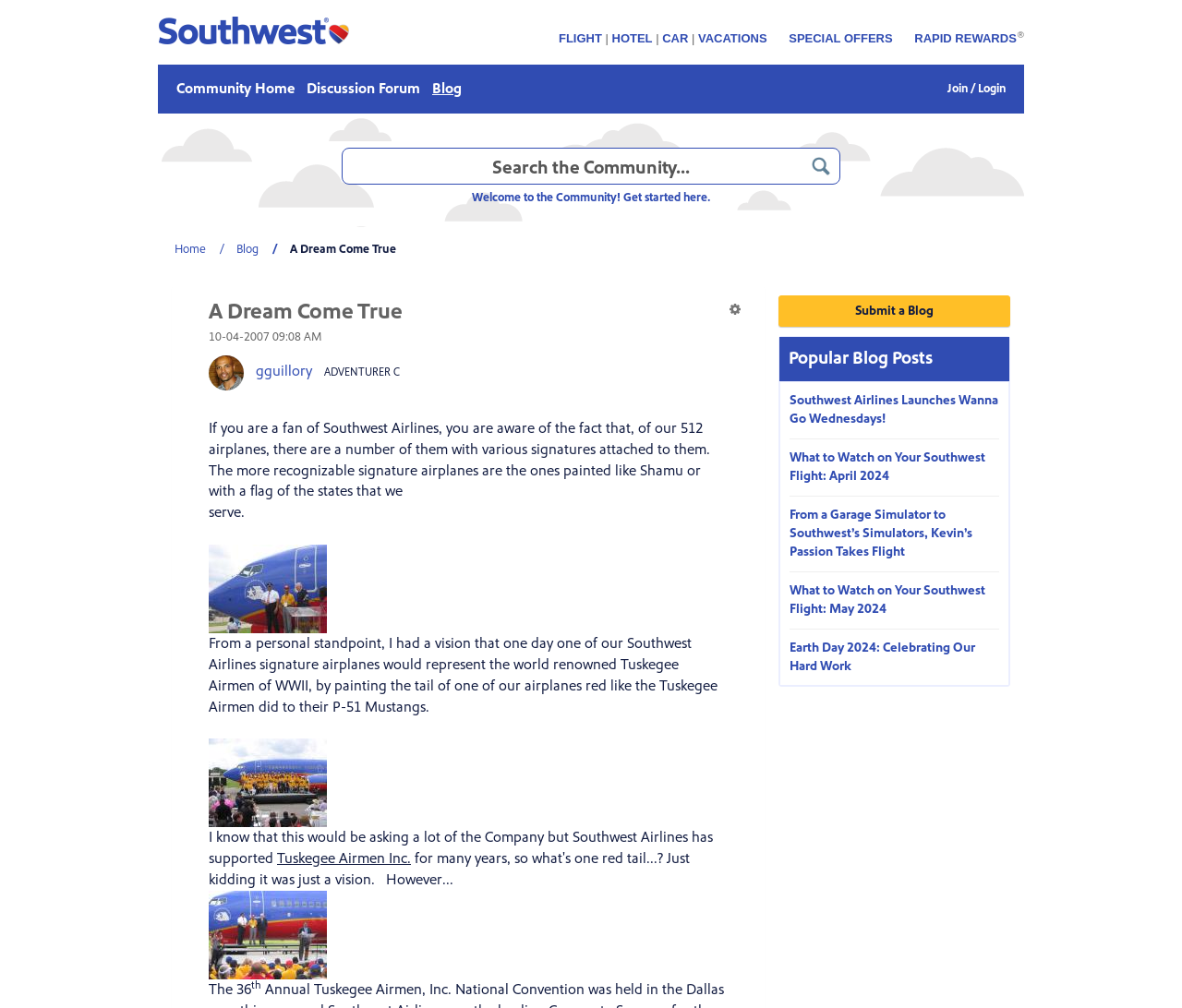Please identify the coordinates of the bounding box for the clickable region that will accomplish this instruction: "Search for something".

[0.684, 0.152, 0.705, 0.178]